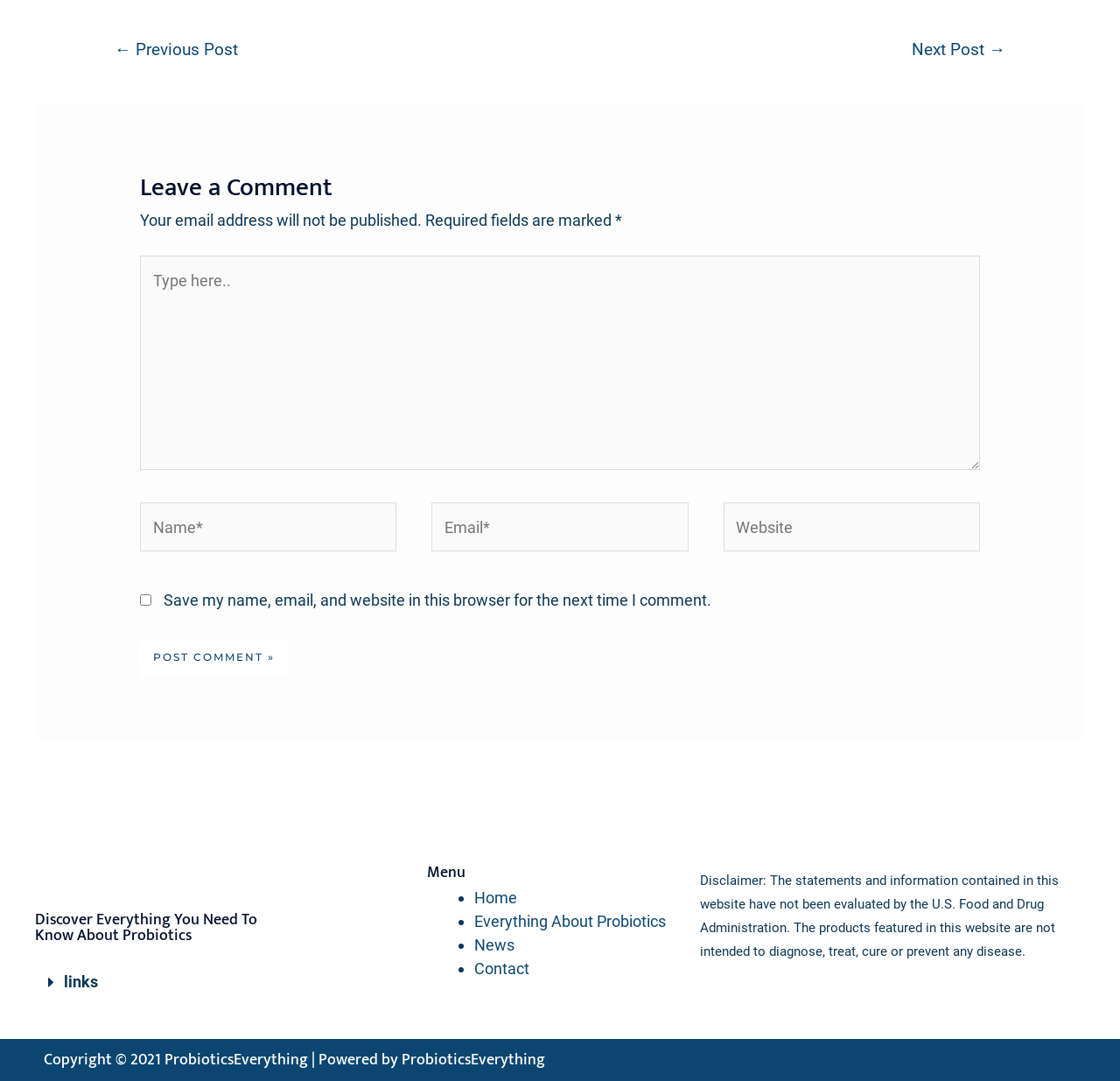Identify the bounding box coordinates of the clickable region necessary to fulfill the following instruction: "Leave a comment". The bounding box coordinates should be four float numbers between 0 and 1, i.e., [left, top, right, bottom].

[0.125, 0.154, 0.875, 0.193]